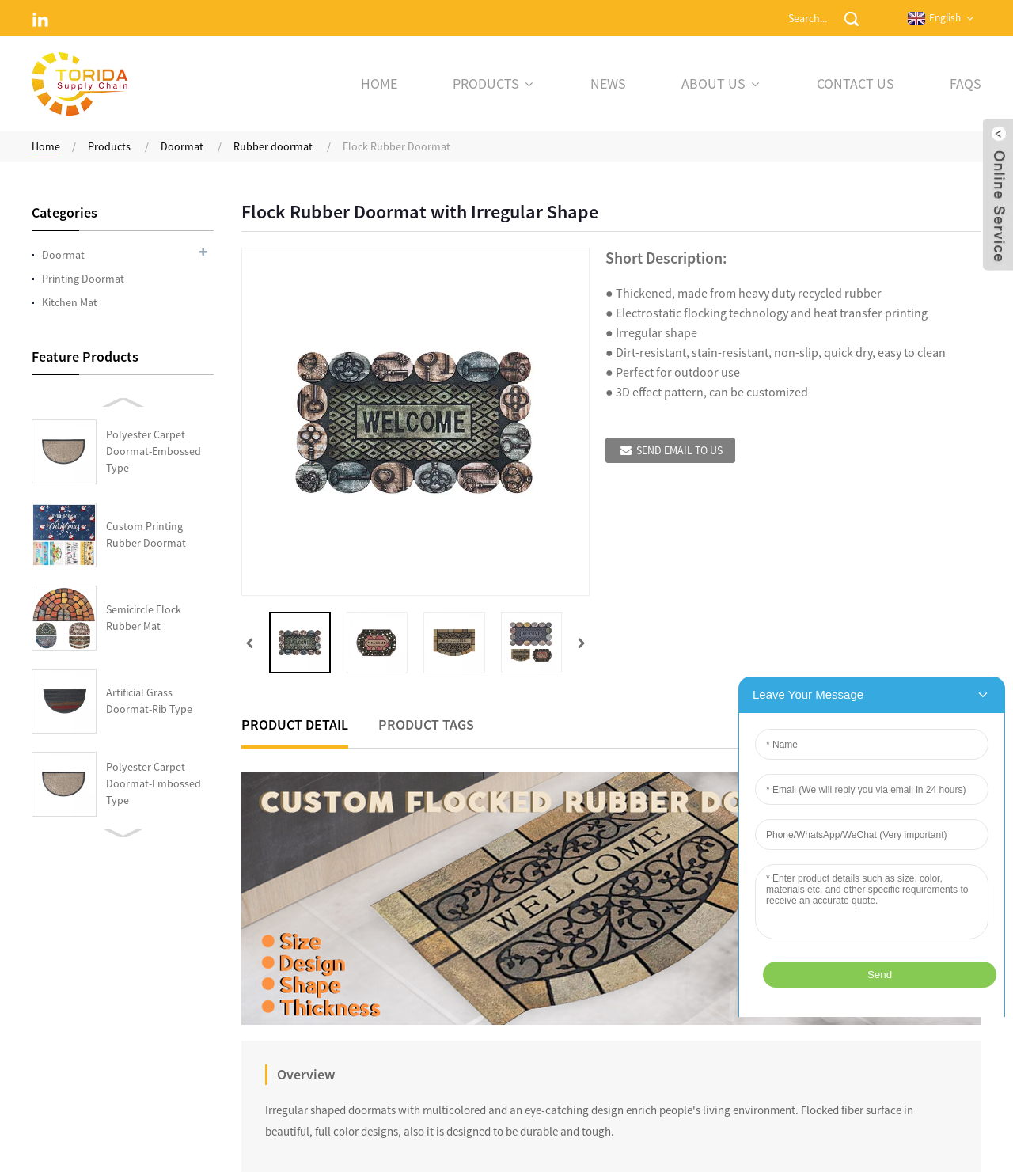Please locate the bounding box coordinates of the element's region that needs to be clicked to follow the instruction: "search for products". The bounding box coordinates should be provided as four float numbers between 0 and 1, i.e., [left, top, right, bottom].

[0.766, 0.002, 0.855, 0.029]